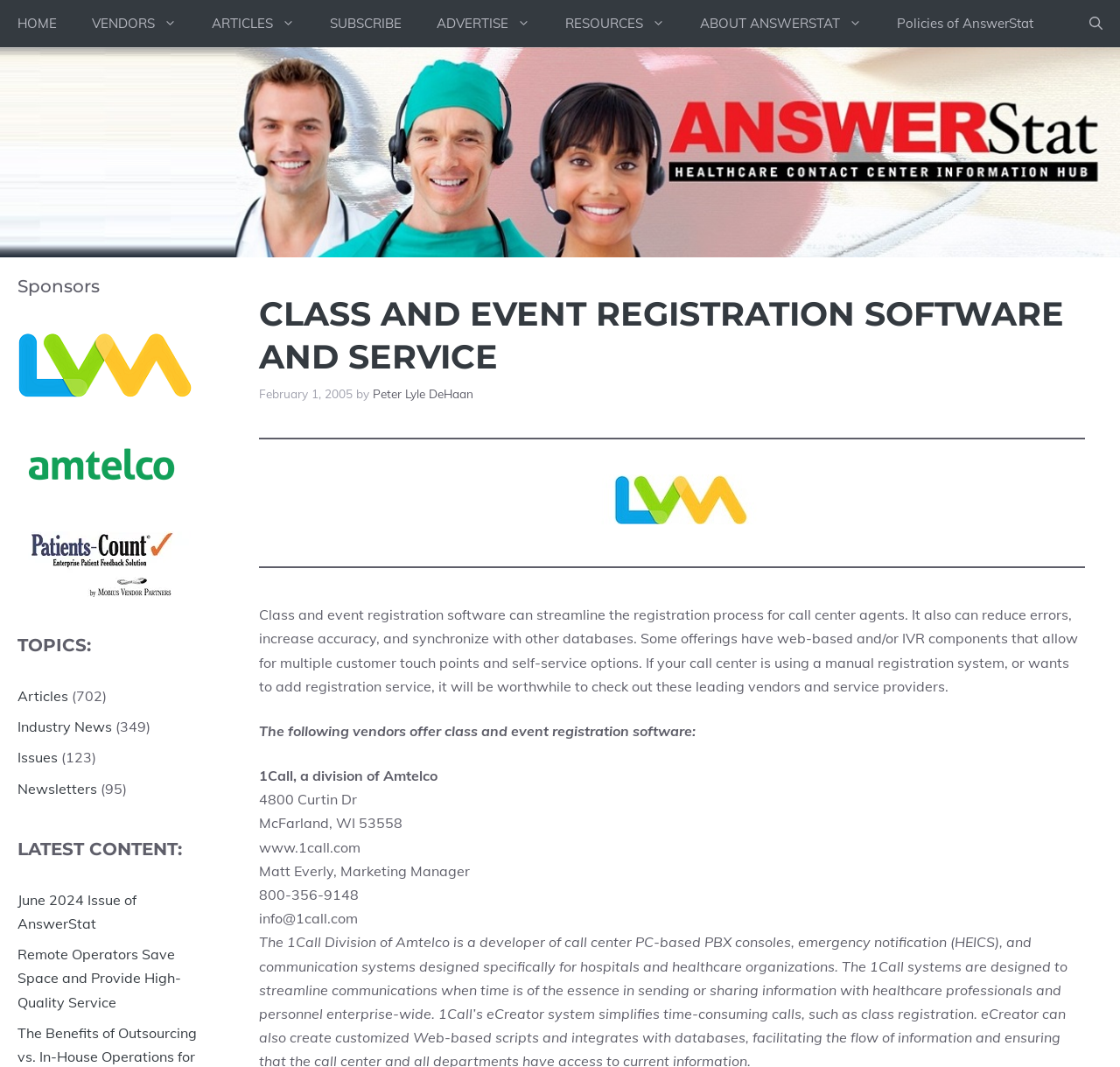Provide the bounding box coordinates of the section that needs to be clicked to accomplish the following instruction: "Click on the link to see the overview of all gnu.org mailing lists."

None